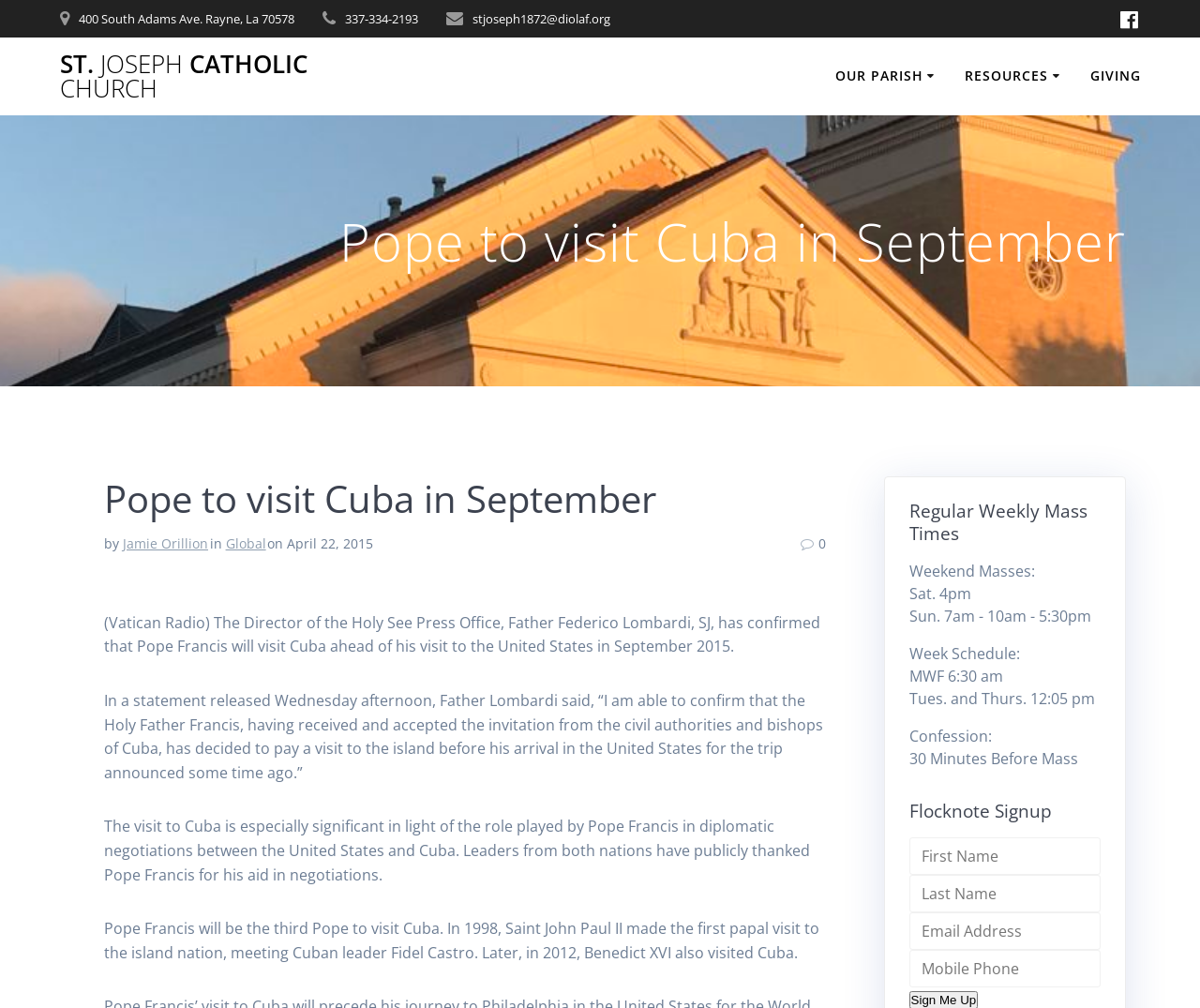Utilize the information from the image to answer the question in detail:
What is the address of St. Joseph Catholic Church?

I found the address by looking at the static text elements at the top of the webpage, which provide the church's contact information.